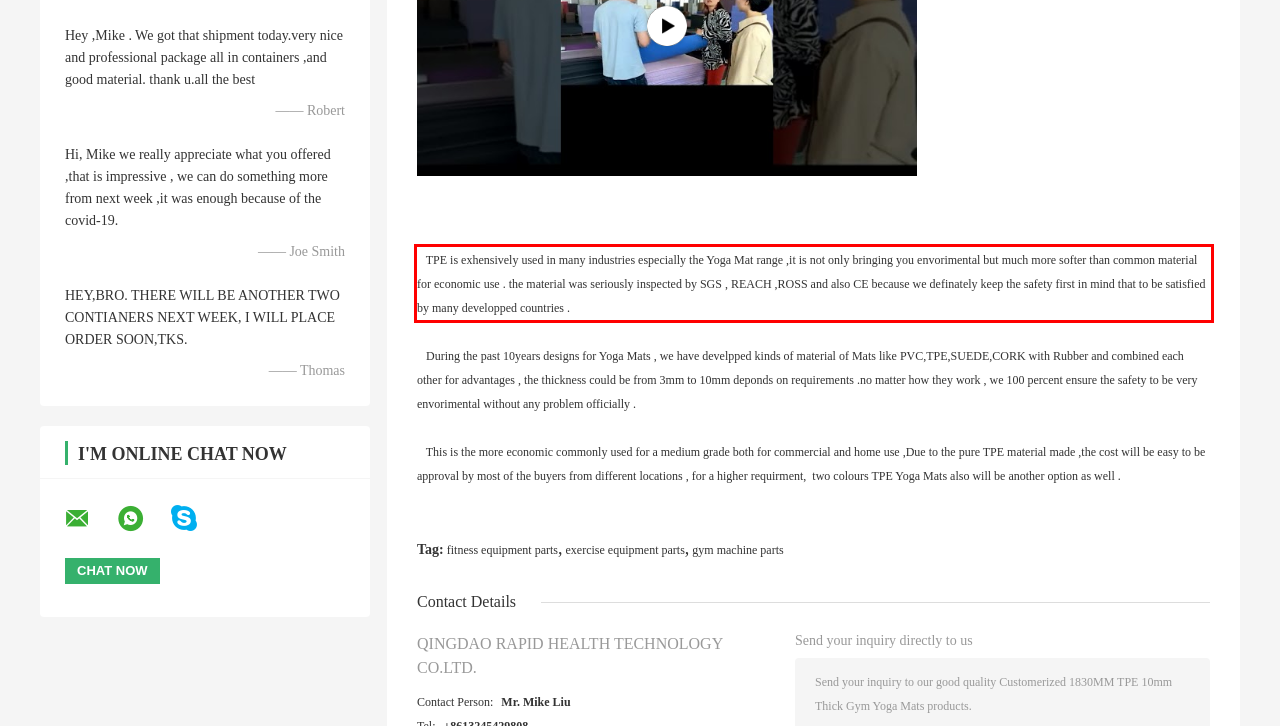Given a screenshot of a webpage containing a red bounding box, perform OCR on the text within this red bounding box and provide the text content.

TPE is exhensively used in many industries especially the Yoga Mat range ,it is not only bringing you envorimental but much more softer than common material for economic use . the material was seriously inspected by SGS , REACH ,ROSS and also CE because we definately keep the safety first in mind that to be satisfied by many developped countries .